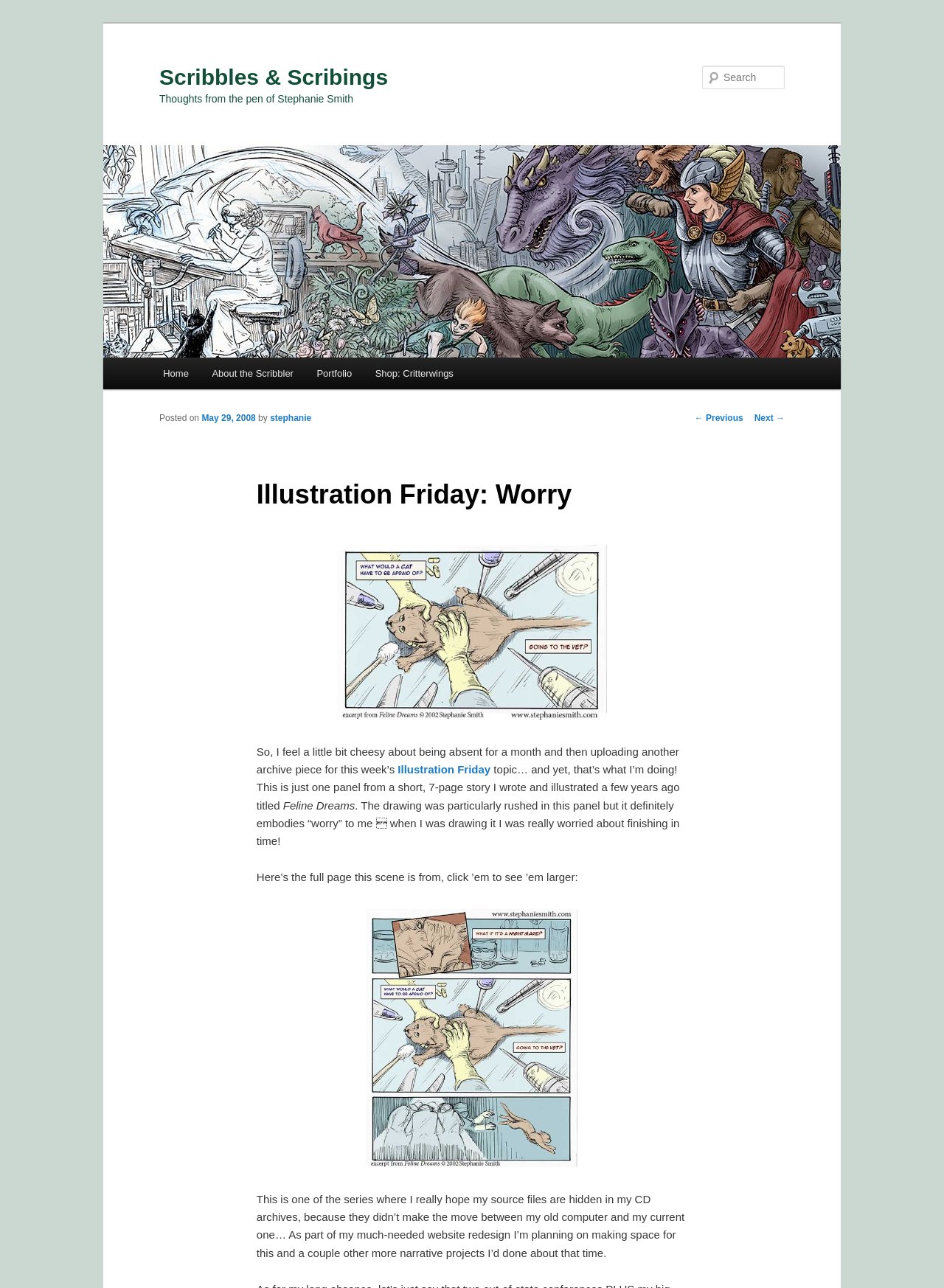Find and provide the bounding box coordinates for the UI element described with: "Source".

None